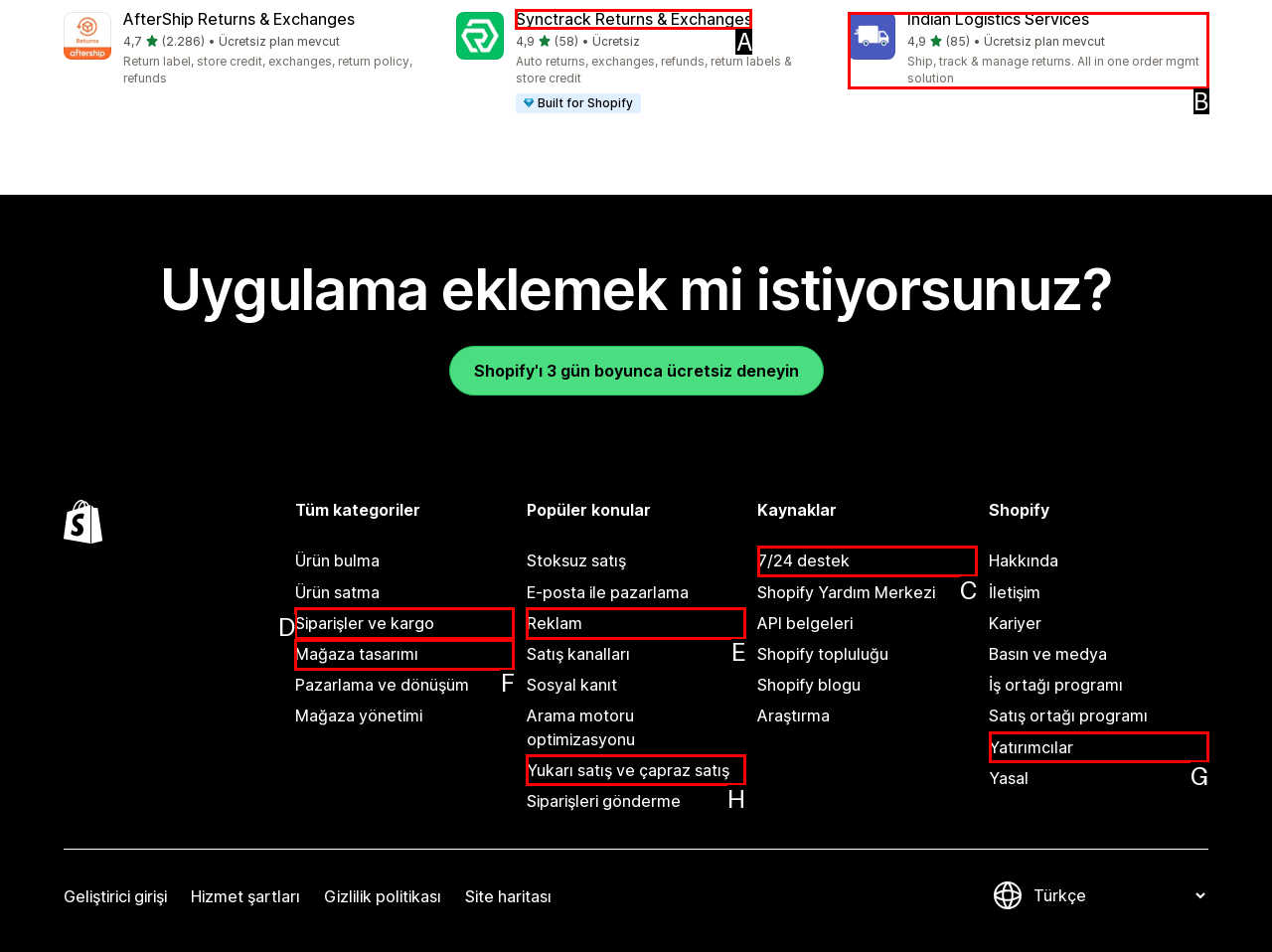Tell me which one HTML element I should click to complete the following task: Click the '7/24 destek' link Answer with the option's letter from the given choices directly.

C